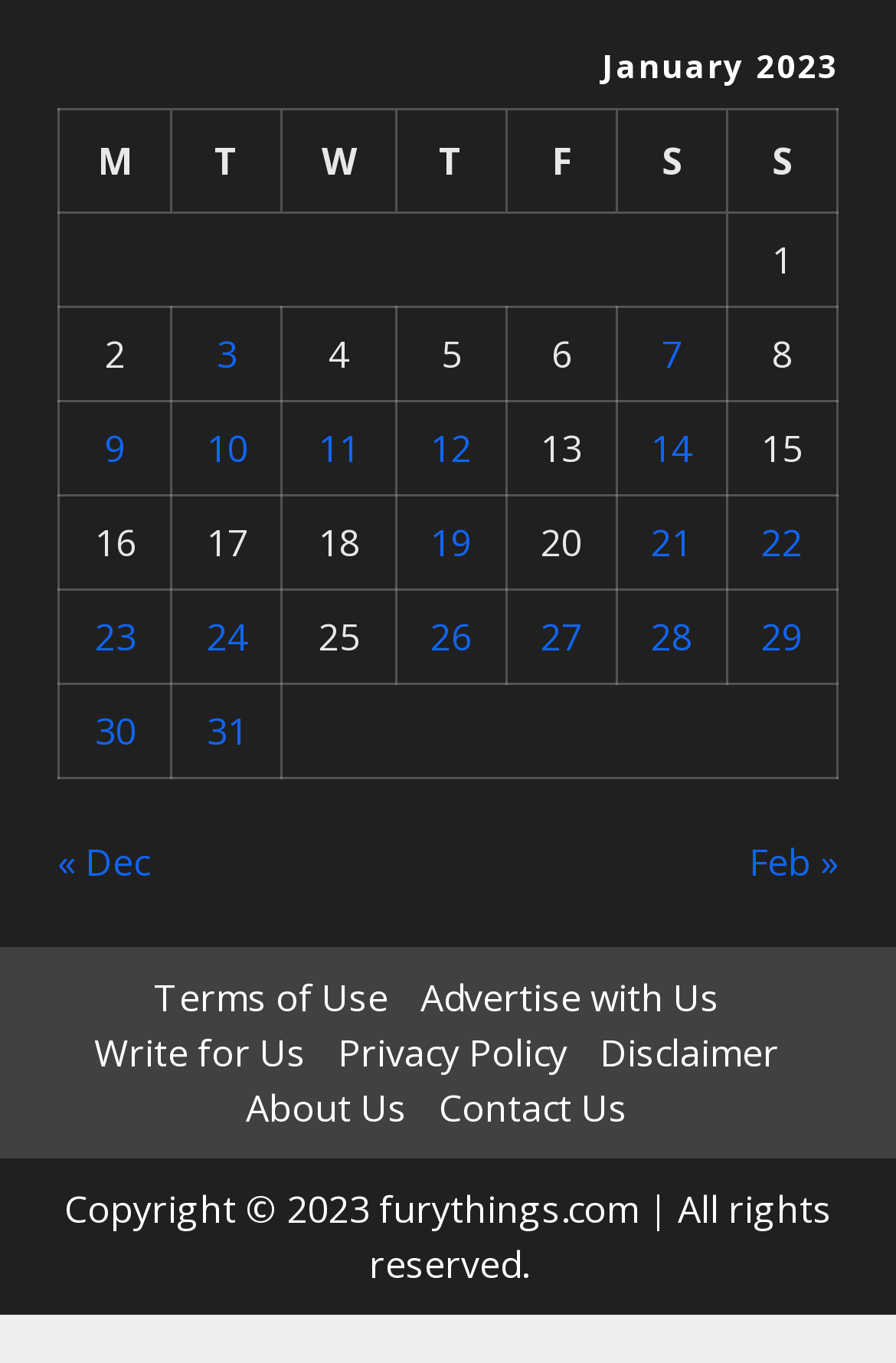What is the month displayed in the table?
Using the picture, provide a one-word or short phrase answer.

January 2023